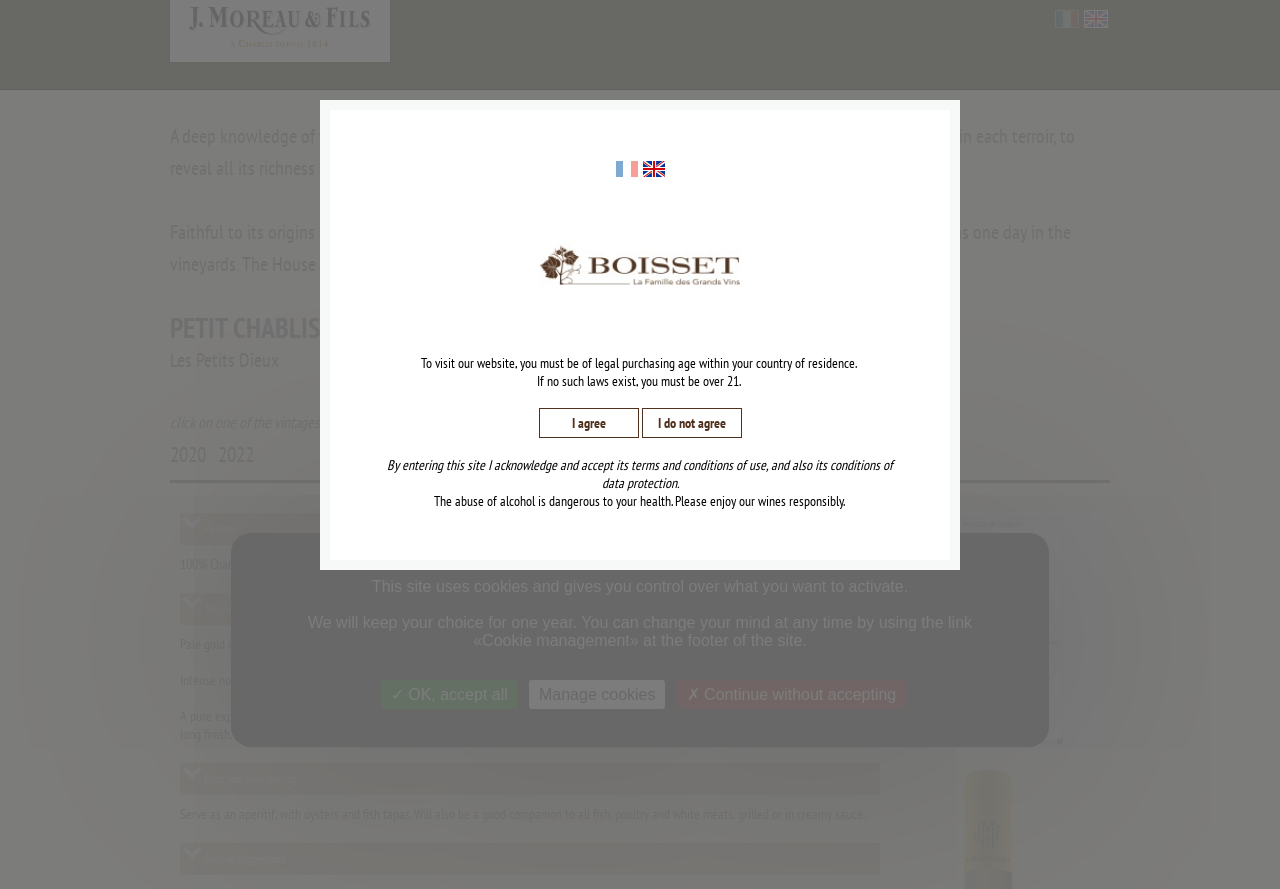What is the color of the wine?
Please provide a comprehensive answer to the question based on the webpage screenshot.

The webpage mentions 'Pale gold color with green highlights.' which indicates that the color of the wine is pale gold with green highlights.